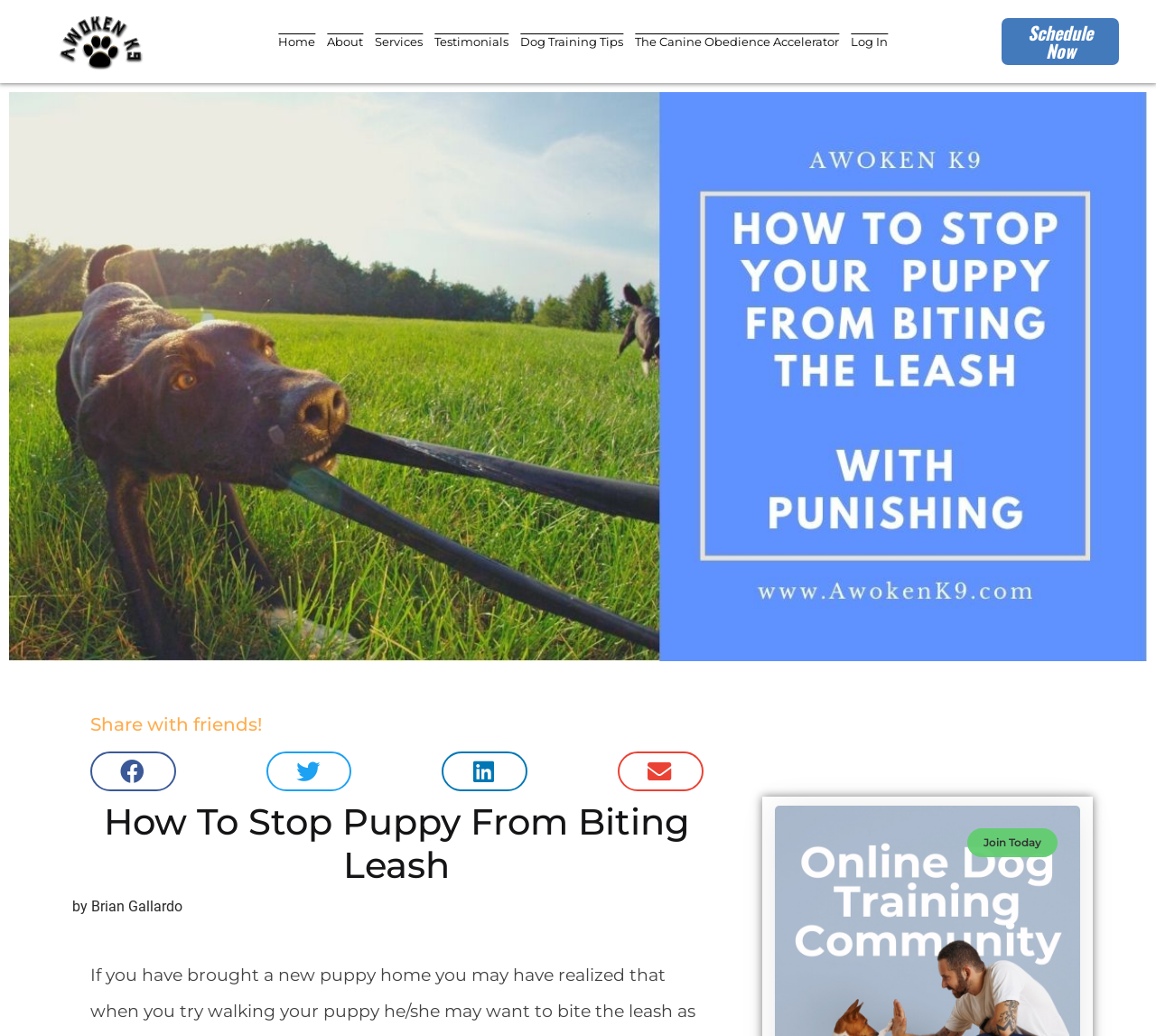Answer the following query with a single word or phrase:
What is the website's logo?

Awoken K9